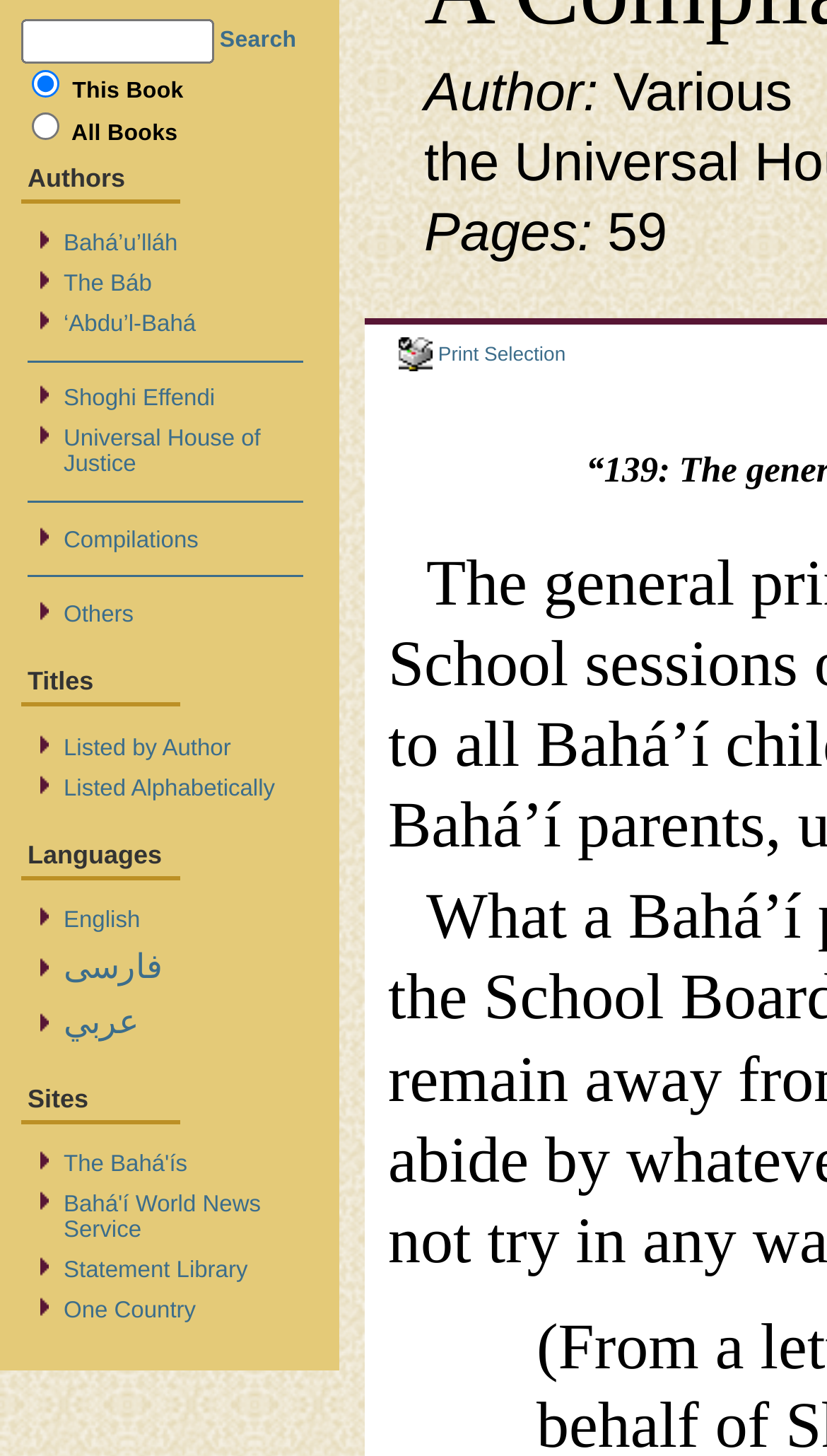Refer to the screenshot and give an in-depth answer to this question: How many languages are available?

I counted the number of links under the 'Languages' section, which are 'English', 'فارسی', and 'عربي', so there are 3 languages available.